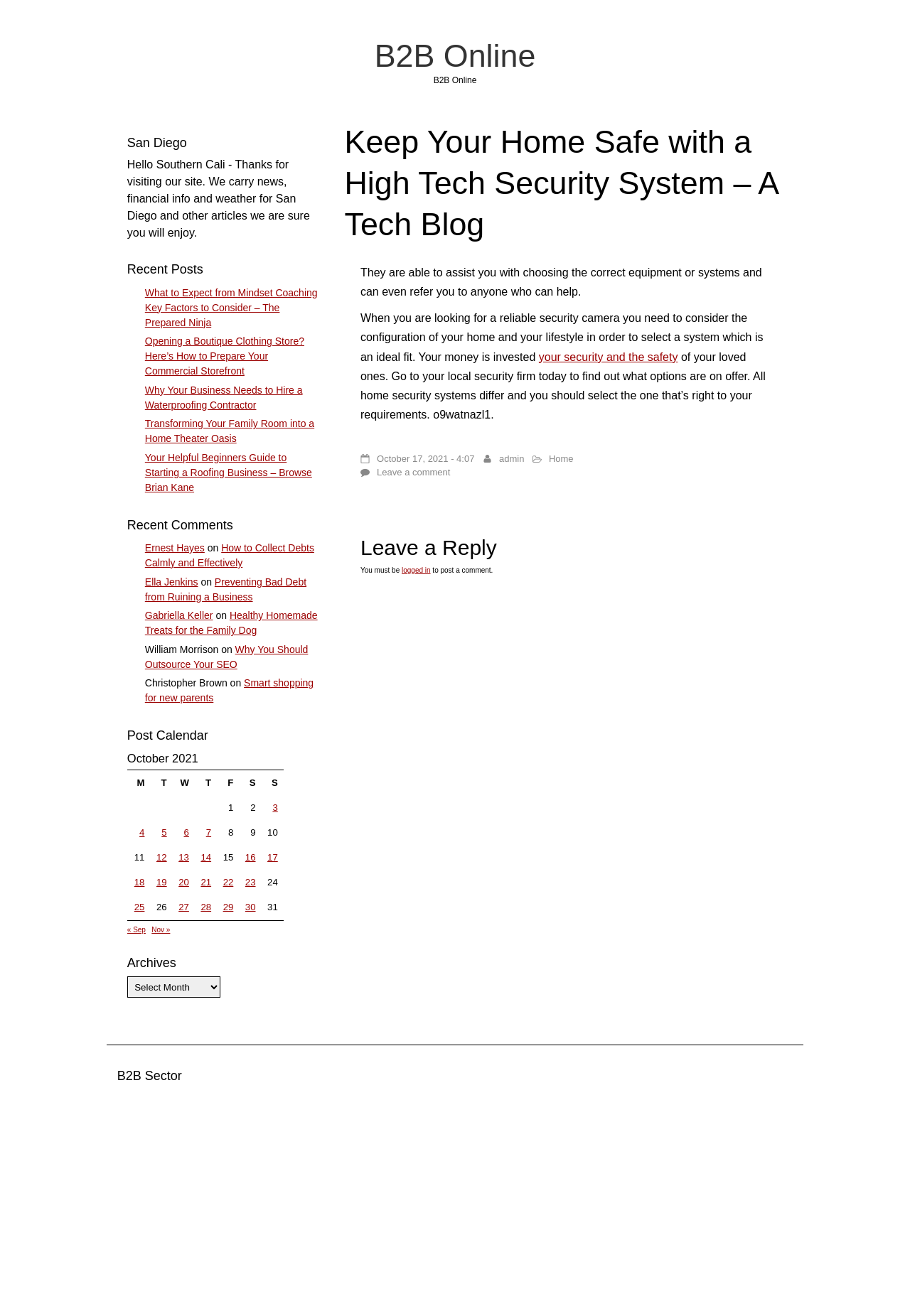Please specify the bounding box coordinates in the format (top-left x, top-left y, bottom-right x, bottom-right y), with all values as floating point numbers between 0 and 1. Identify the bounding box of the UI element described by: logged in

[0.441, 0.43, 0.473, 0.436]